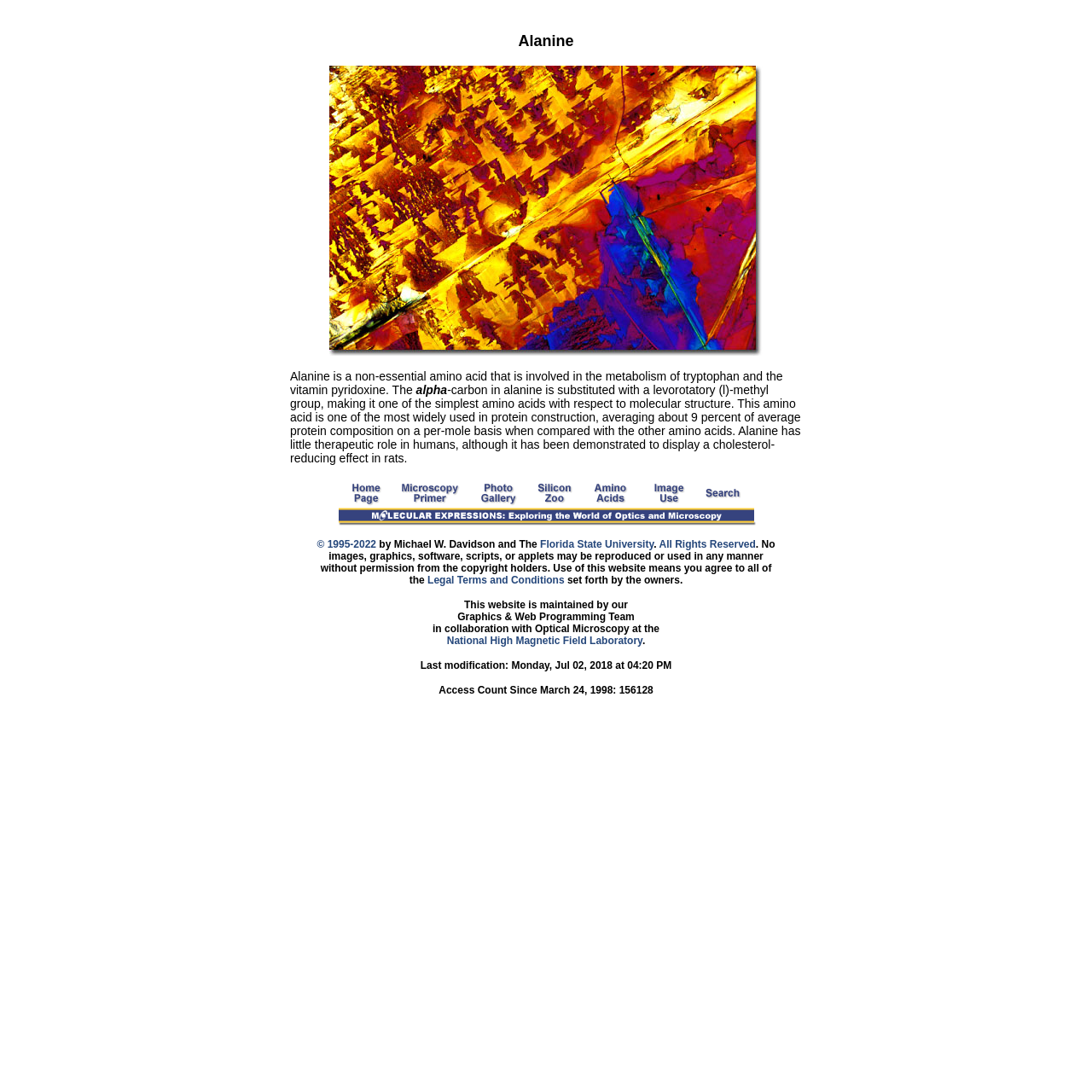What is the name of the amino acid described on this webpage?
Make sure to answer the question with a detailed and comprehensive explanation.

The webpage has a heading 'Alanine' at the top, and the text in the layout table cell describes the properties of Alanine, so it is clear that the webpage is about Alanine.